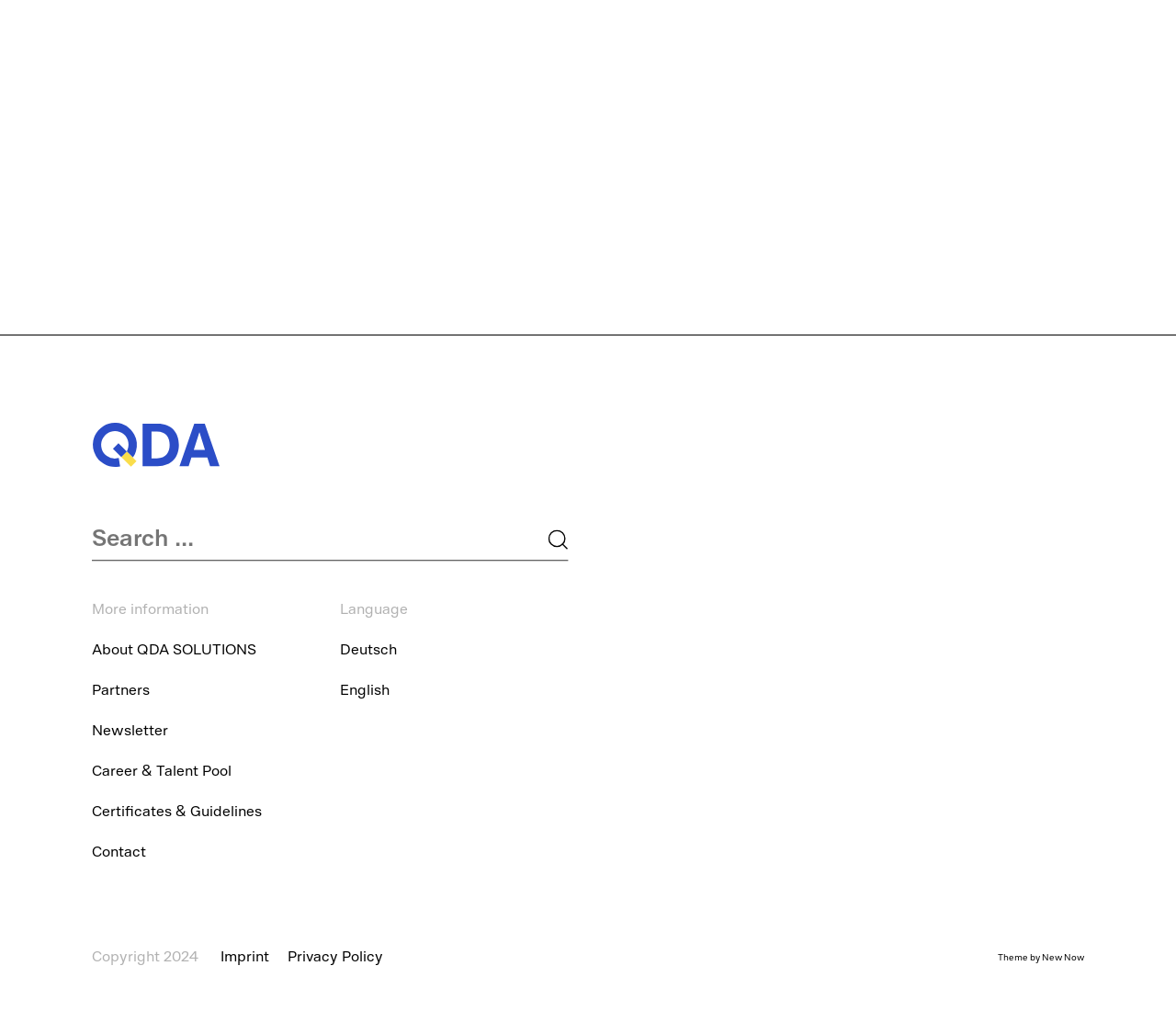What is the theme provider?
Please provide a single word or phrase based on the screenshot.

New Now